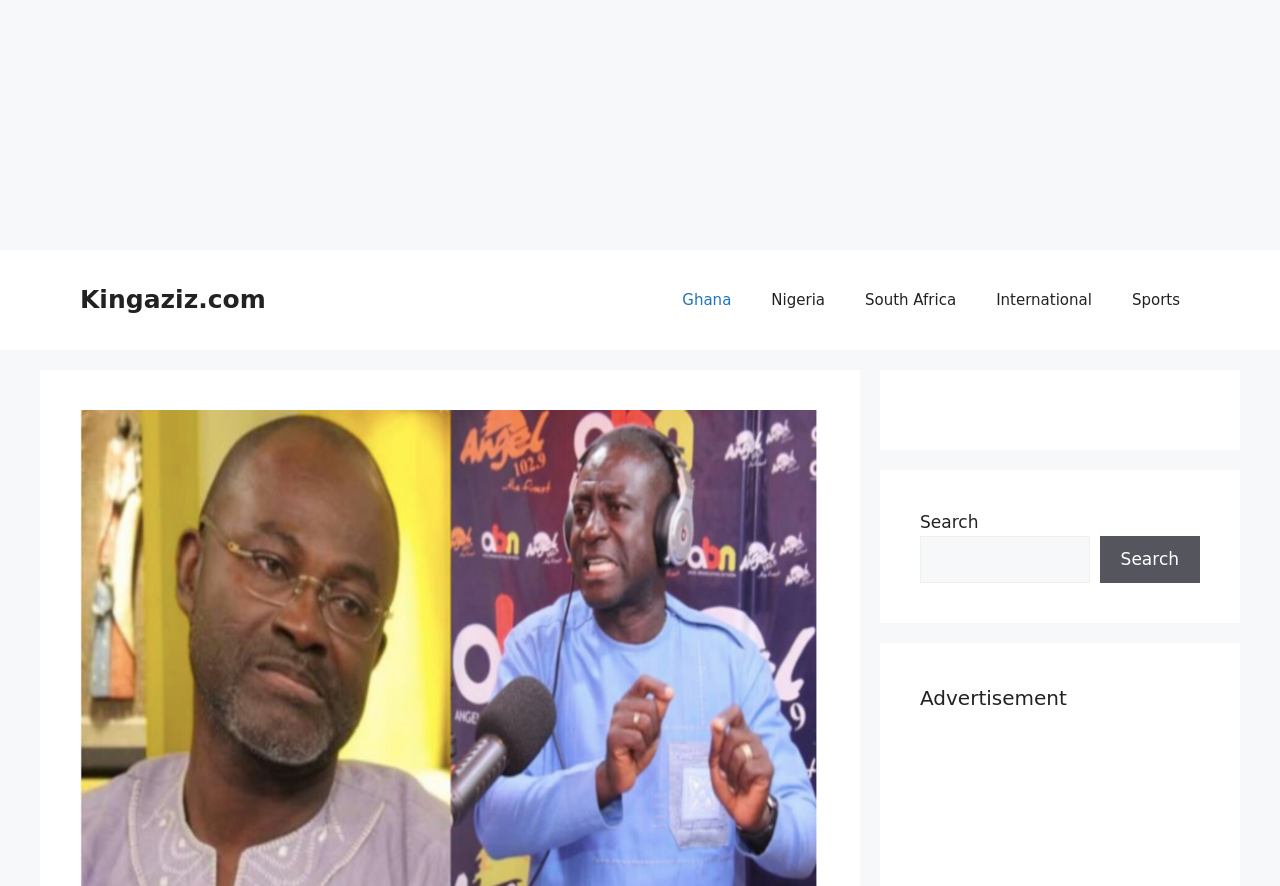Can you look at the image and give a comprehensive answer to the question:
What is the purpose of the search box?

The search box is located in the top right section of the webpage, and it has a label 'Search' and a search button. This suggests that the purpose of the search box is to allow users to search for content within the website.